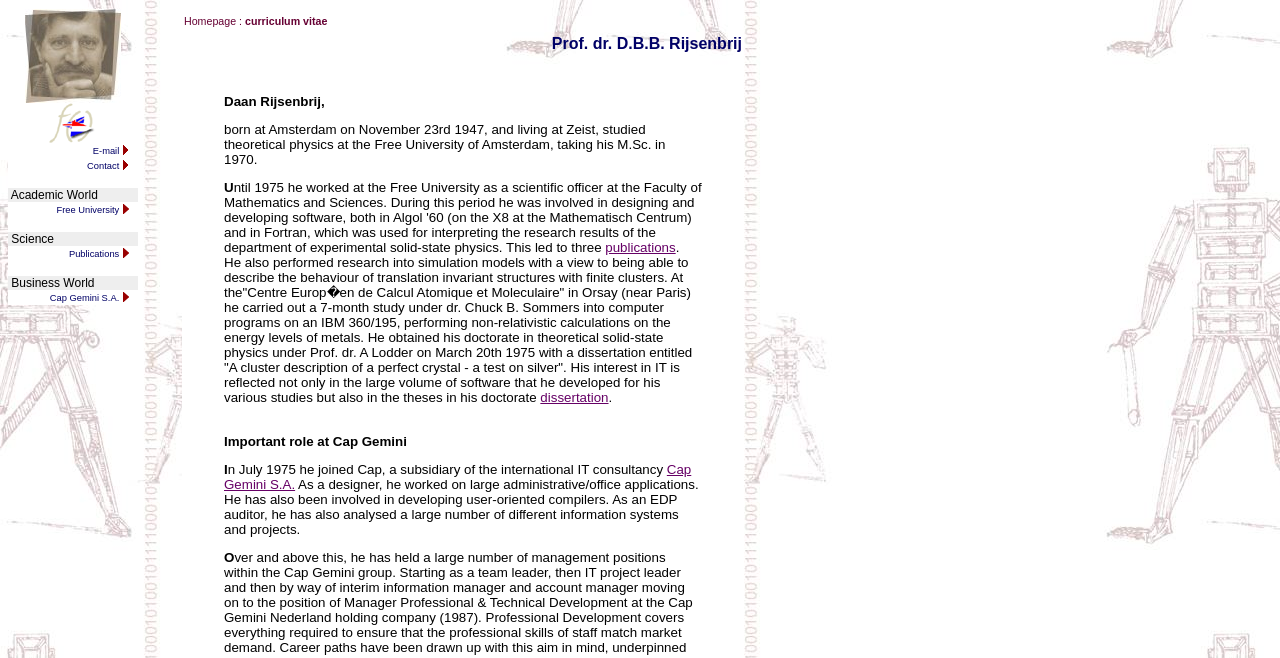Based on the element description, predict the bounding box coordinates (top-left x, top-left y, bottom-right x, bottom-right y) for the UI element in the screenshot: Cap Gemini S.A.

[0.039, 0.445, 0.093, 0.46]